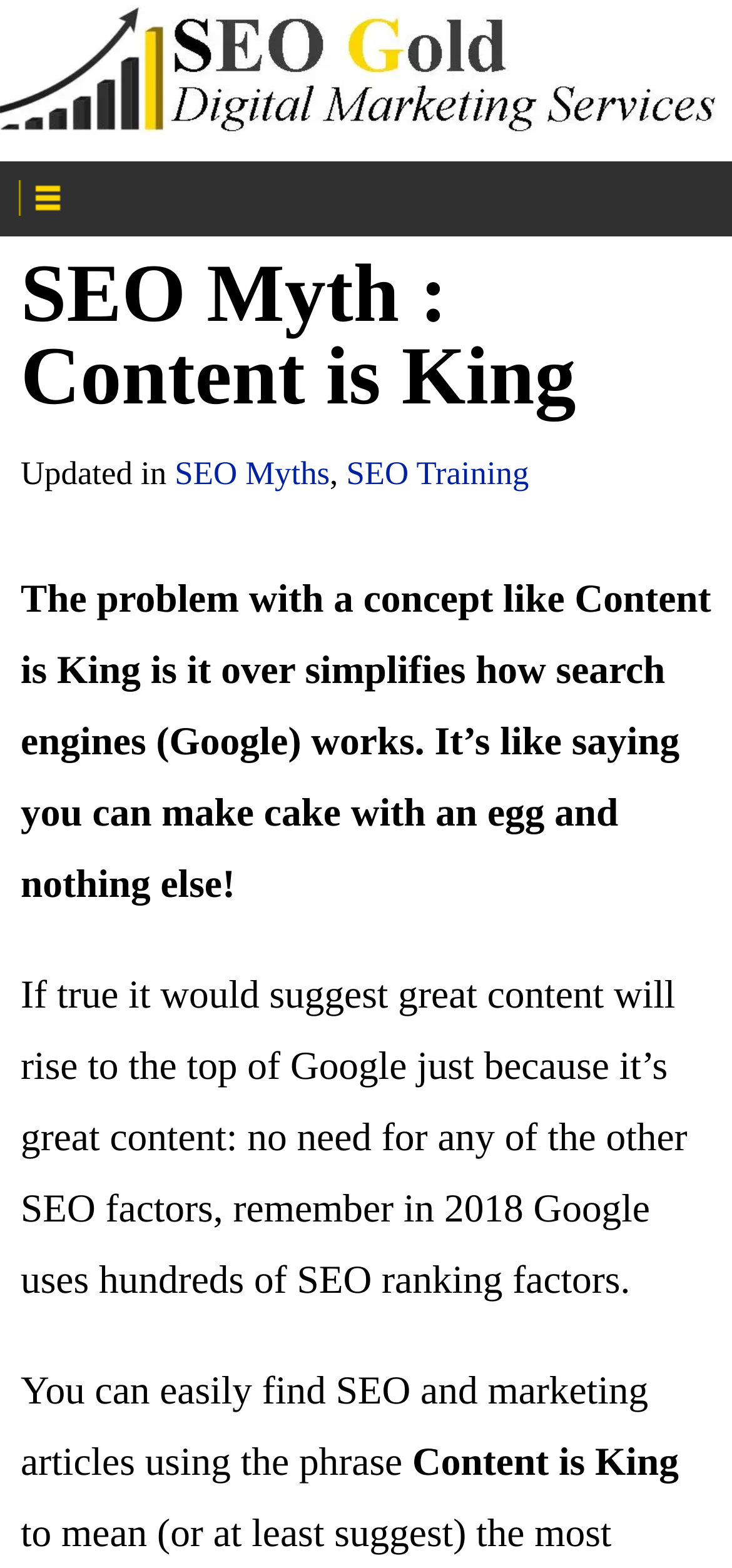Find and generate the main title of the webpage.

SEO Myth : Content is King